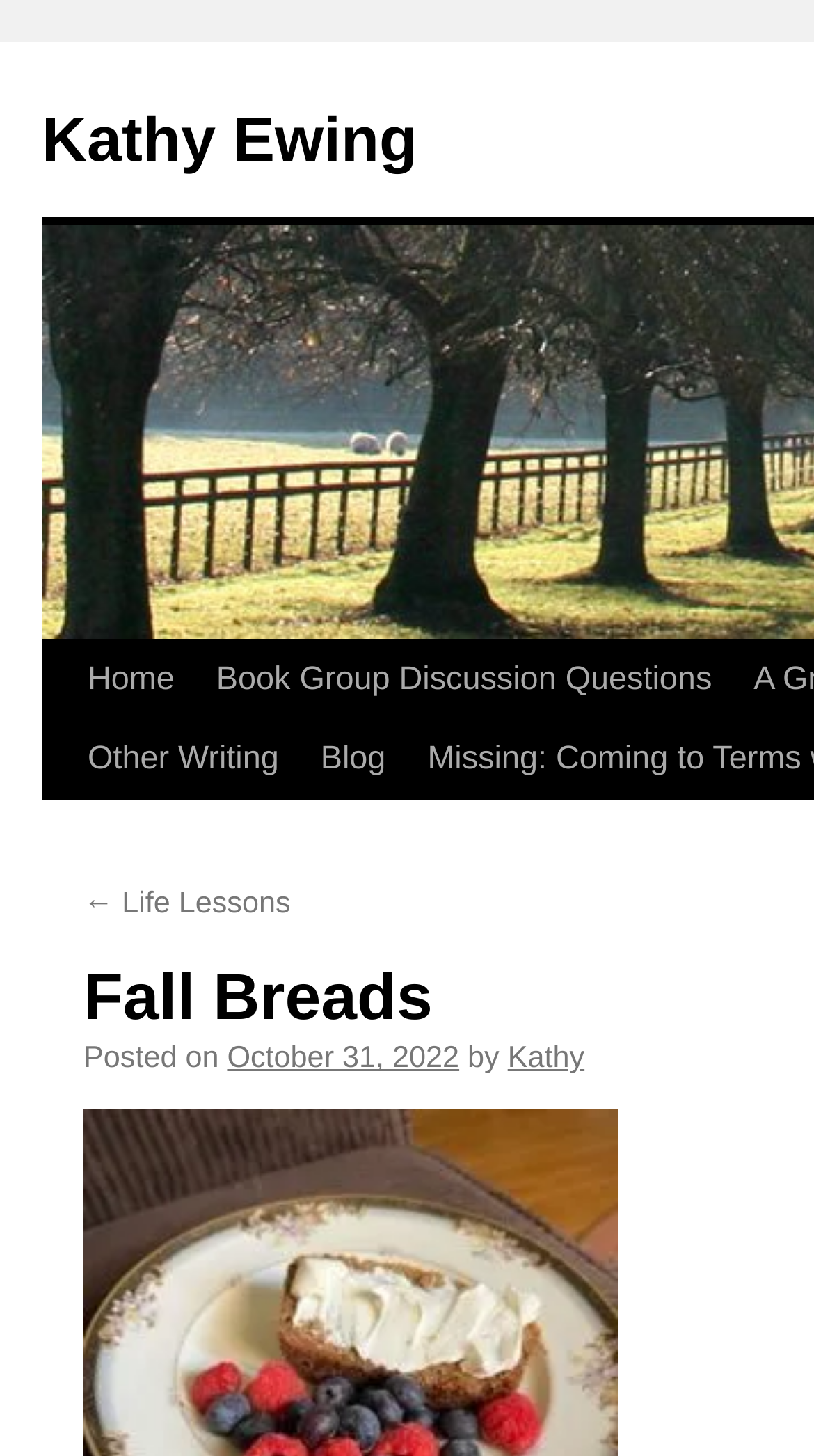What is the author of the current article?
Provide a detailed and extensive answer to the question.

I found the author's name by looking at the 'by' section of the article, which is located below the 'Posted on' date. The author's name is a link, and it says 'Kathy'.